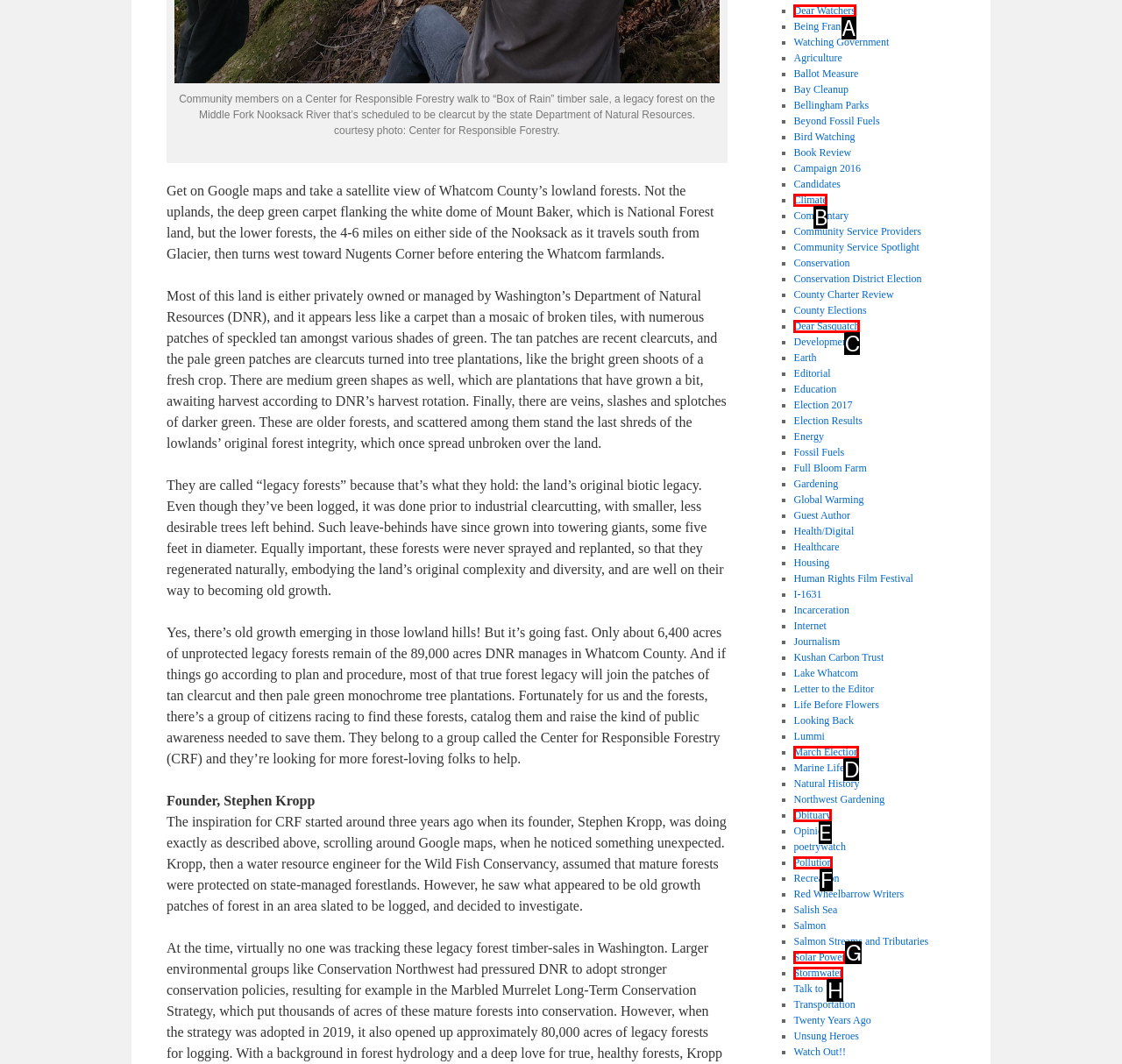Determine which option fits the element description: Dear Sasquatch
Answer with the option’s letter directly.

C